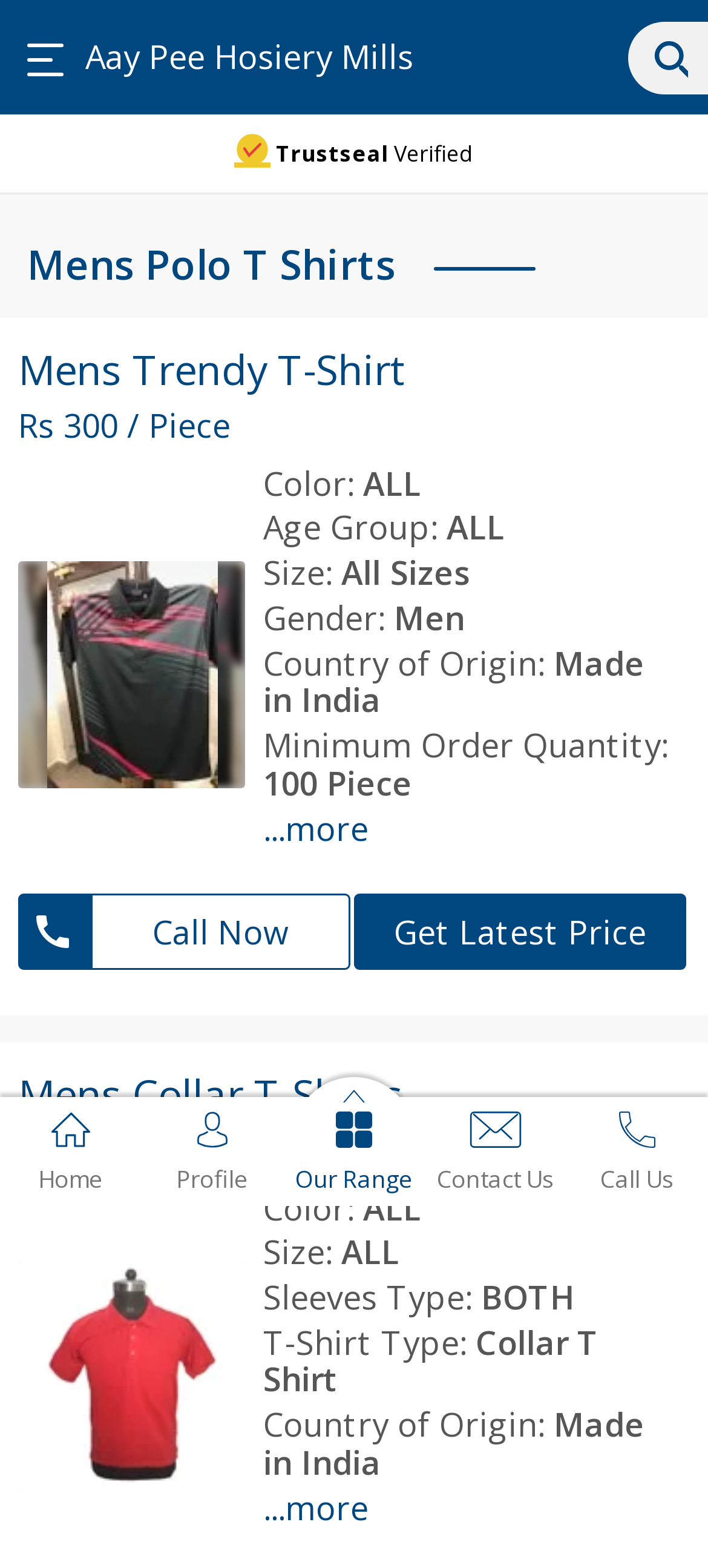Provide an in-depth caption for the elements present on the webpage.

This webpage is about Aay Pee Hosiery Mills, a exporter of men's polo T-shirts and other clothing items. At the top of the page, there is a link to the company's name, "Aay Pee Hosiery Mills", and an image. Below that, there is a trust seal and a "Verified" label.

The main content of the page is divided into two sections, each describing a different type of men's T-shirt. The first section is about "Mens Trendy T-Shirt" and includes an image of the product, its price (Rs 300 per piece), and details about its color, age group, size, gender, country of origin, and minimum order quantity.

The second section is about "Mens Collar T-Shirts" and also includes an image of the product, its price (Rs 159 per piece), and details about its color, size, sleeves type, T-shirt type, country of origin, and minimum order quantity.

At the bottom of the page, there are links to other pages, including "Home", "Profile", "Our Range", "Contact Us", and "Call Us", each accompanied by an image.

There are a total of 7 images on the page, including the company logo, trust seal, product images, and icons for the links at the bottom.